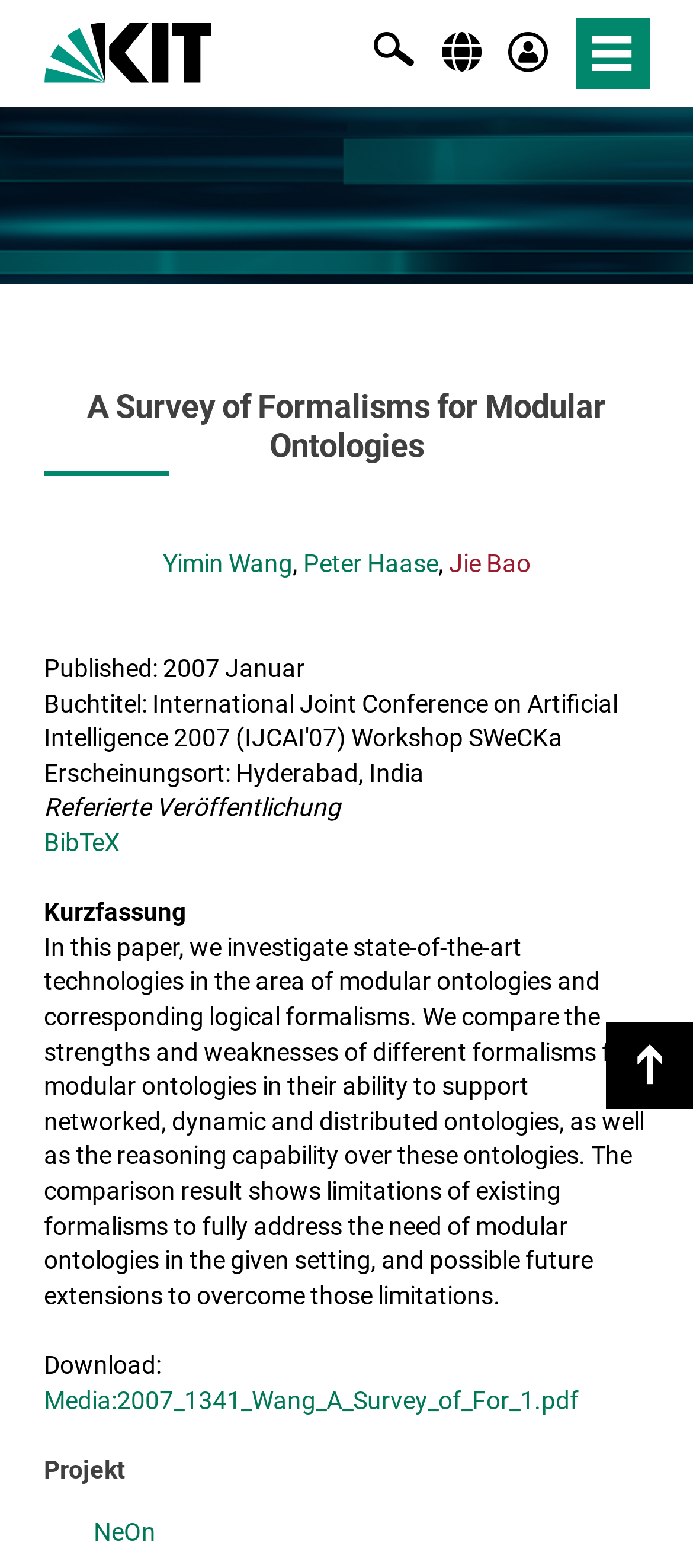Give a succinct answer to this question in a single word or phrase: 
Who are the authors of the publication?

Yimin Wang, Peter Haase, Jie Bao